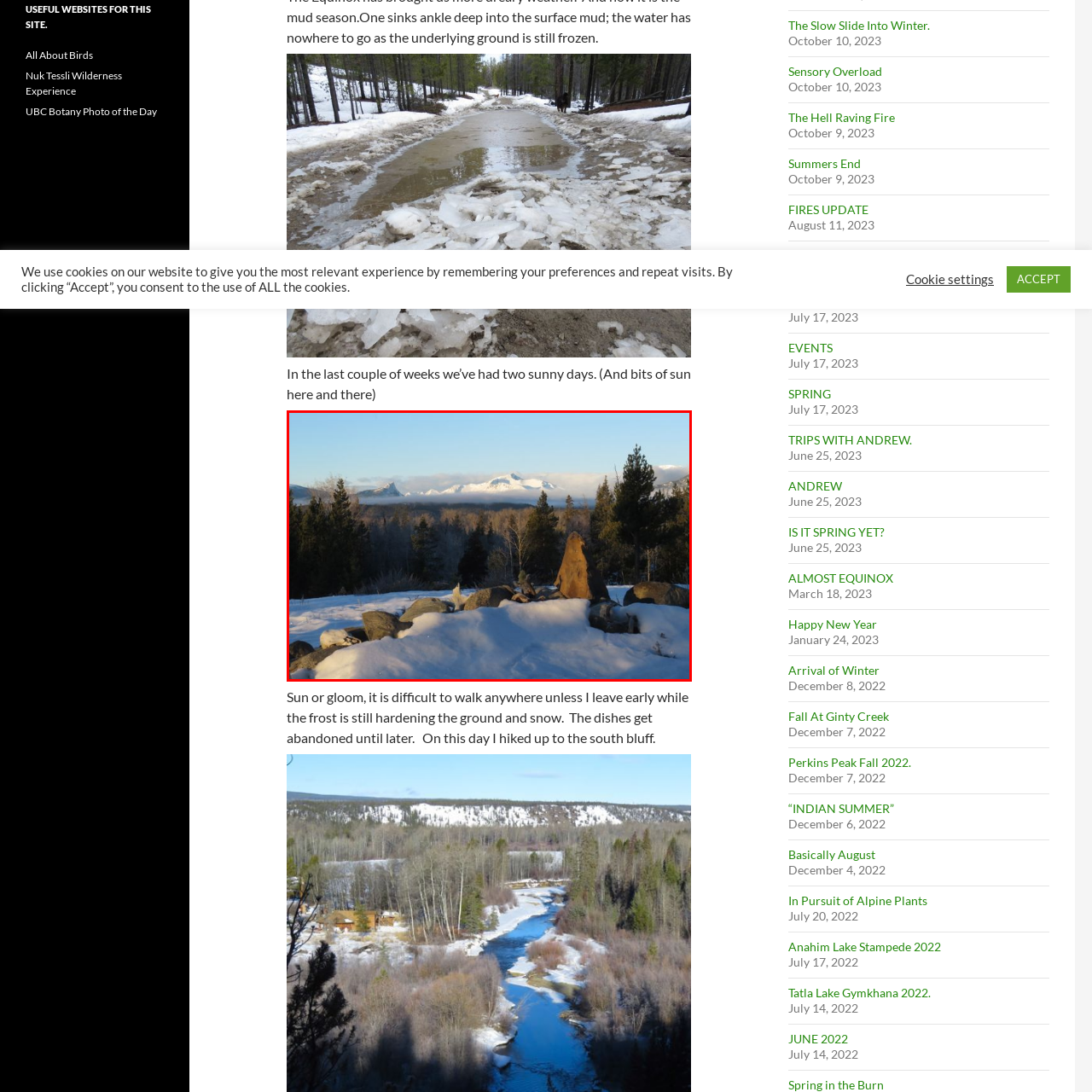Describe in detail the visual elements within the red-lined box.

The image captures a serene winter landscape, featuring a foreground of snow-covered rocks and a steep snowbank, which leads the viewer's eye towards a majestic mountain range in the background. The snow-capped peaks are bathed in soft morning light, creating a stunning contrast against the clear blue sky. In the midground, a dense forest of evergreen trees adds depth to the scene, with the varying shades of green contrasting beautifully with the white snow. This peaceful setting evokes a sense of calm and natural beauty, perfect for outdoor adventurers and nature enthusiasts alike. The tranquility of the landscape speaks to the lingering presence of winter, inviting contemplation of the quiet moments spent in nature.